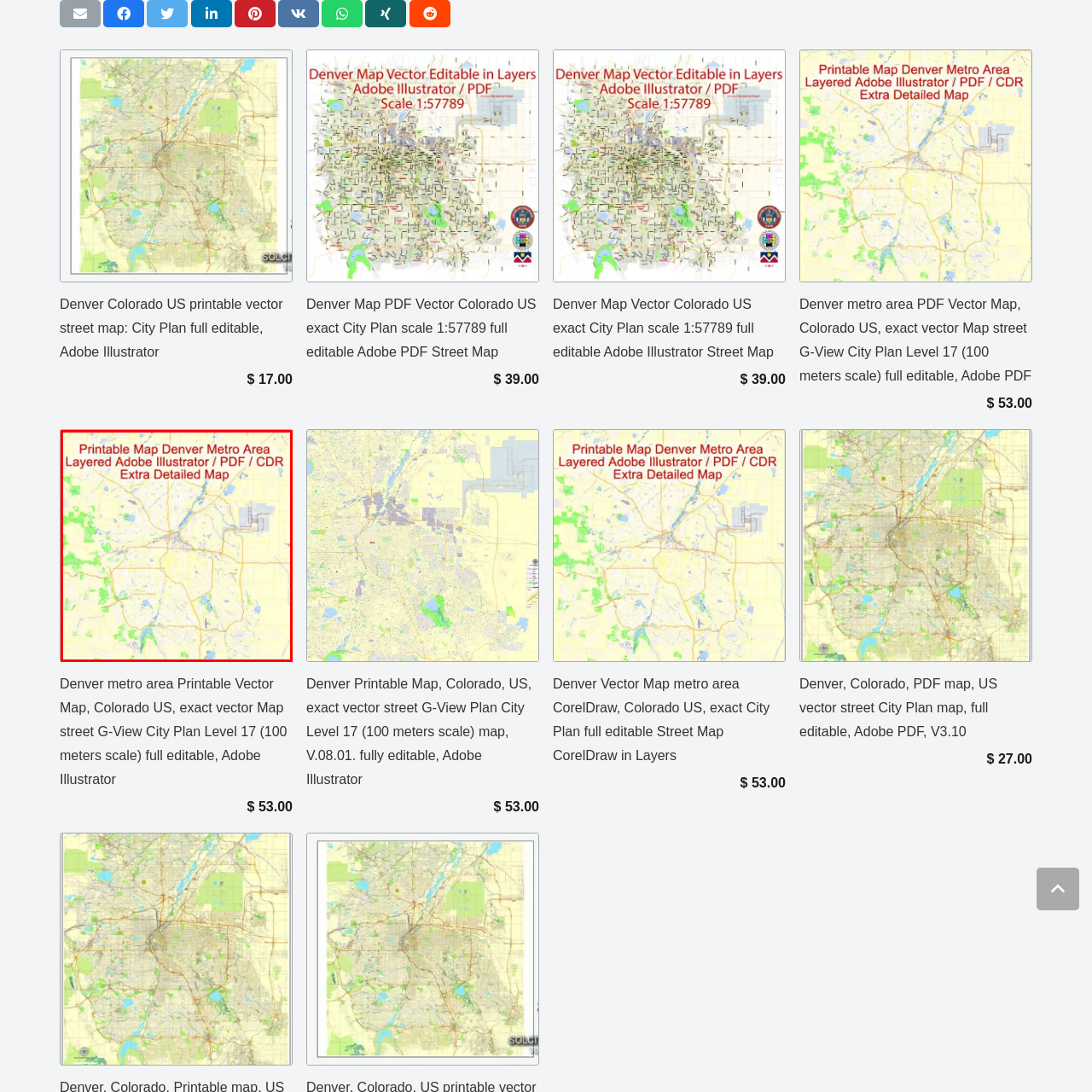Please analyze the elements within the red highlighted area in the image and provide a comprehensive answer to the following question: What is the contrast between in the map?

The caption states that the vibrant colors in the map contrast the urban areas with green spaces, providing clear visibility of the city's infrastructure, which implies that the map uses different colors to distinguish between urban and green areas.